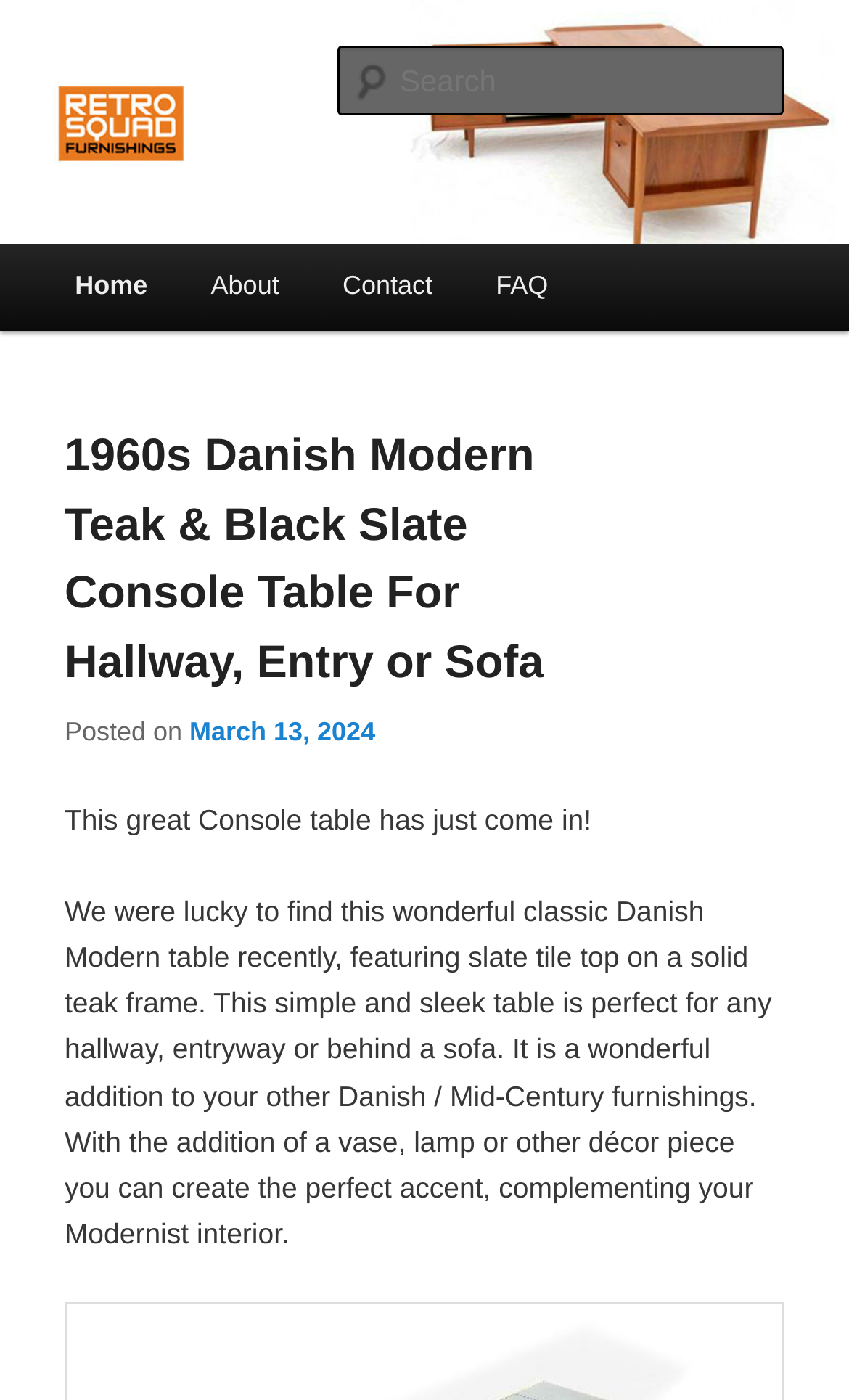Select the bounding box coordinates of the element I need to click to carry out the following instruction: "Contact us".

None